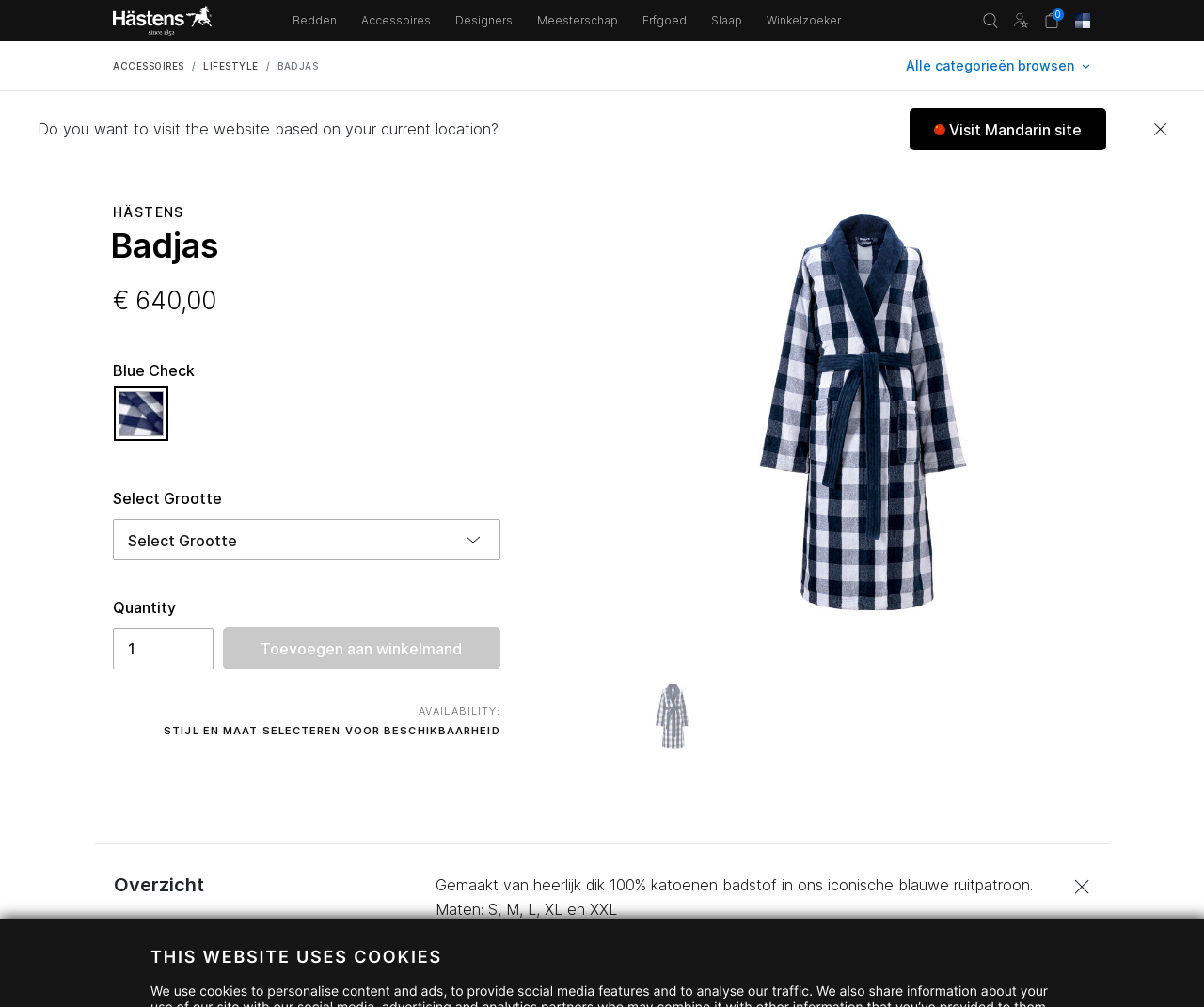What is the material of the badstof?
Using the picture, provide a one-word or short phrase answer.

100% katoen